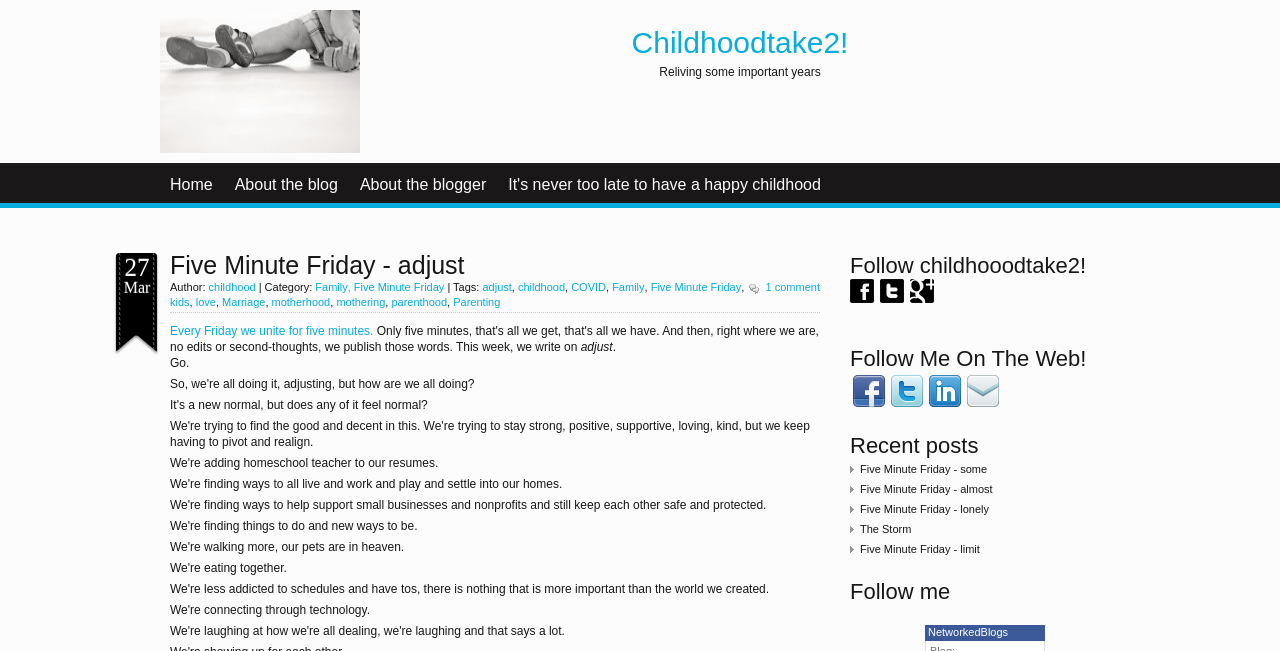Please determine the bounding box coordinates, formatted as (top-left x, top-left y, bottom-right x, bottom-right y), with all values as floating point numbers between 0 and 1. Identify the bounding box of the region described as: Five Minute Friday

[0.276, 0.432, 0.347, 0.45]